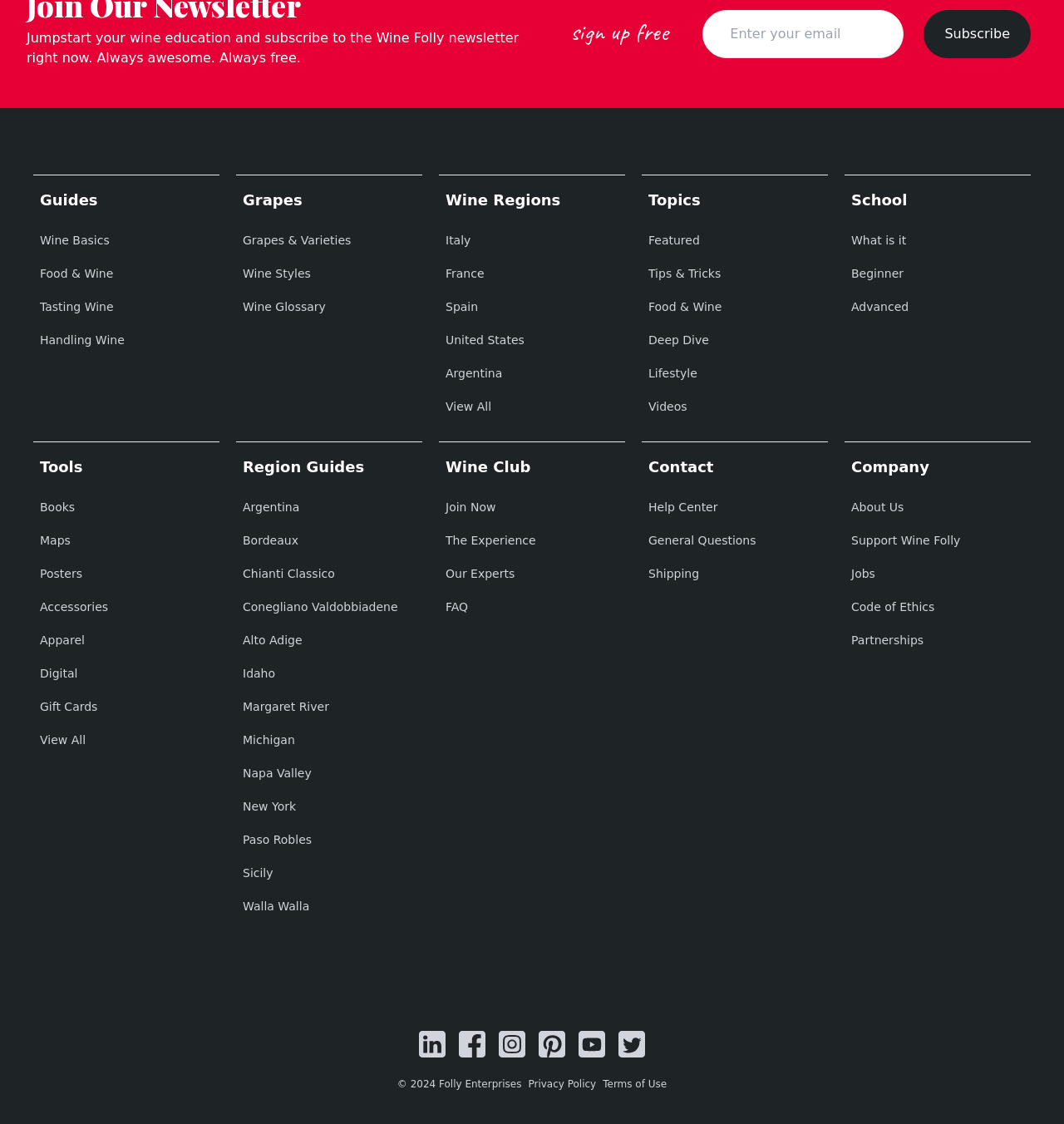Could you highlight the region that needs to be clicked to execute the instruction: "Subscribe to the newsletter"?

[0.868, 0.009, 0.969, 0.052]